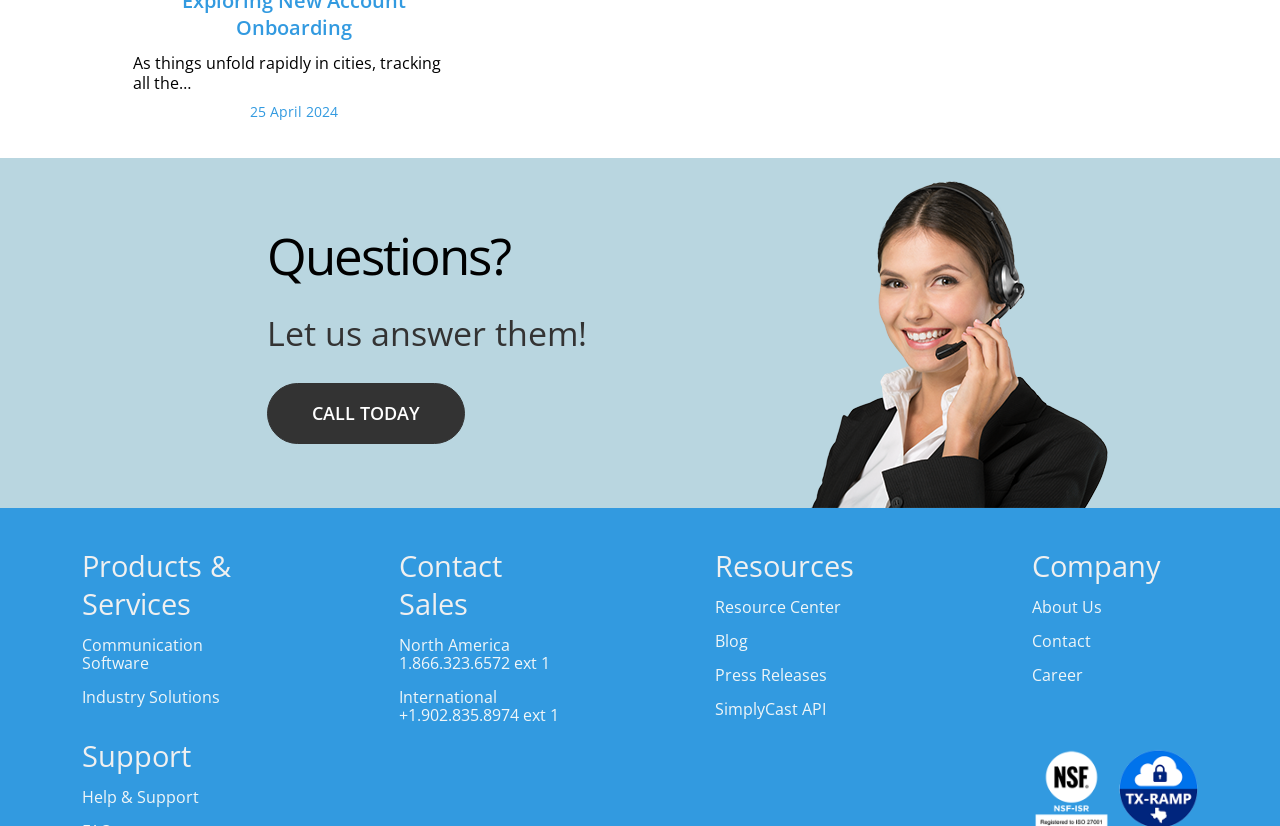Please find the bounding box coordinates of the clickable region needed to complete the following instruction: "Read the Blog". The bounding box coordinates must consist of four float numbers between 0 and 1, i.e., [left, top, right, bottom].

[0.559, 0.763, 0.585, 0.79]